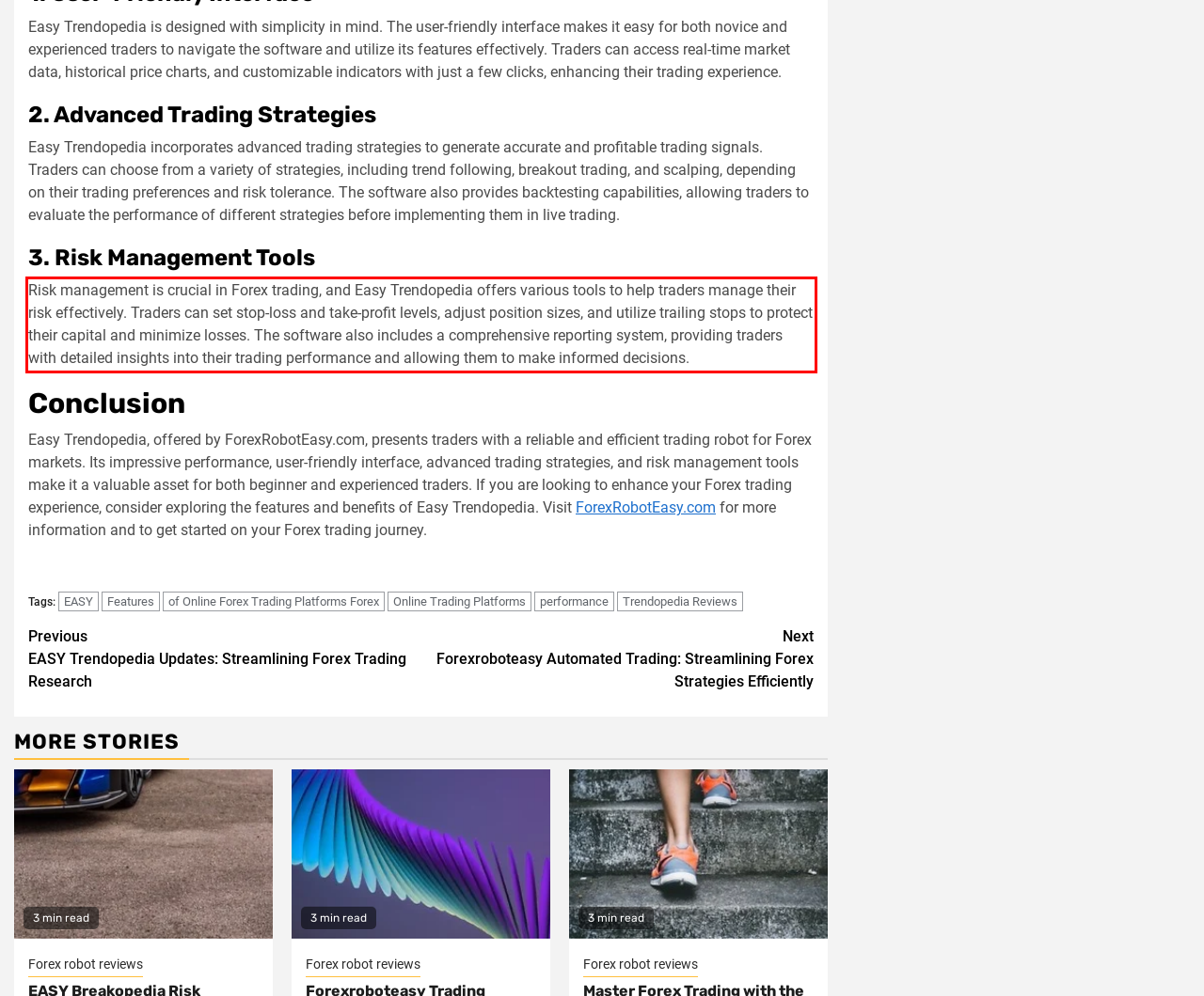Given a screenshot of a webpage, identify the red bounding box and perform OCR to recognize the text within that box.

Risk management is‌ crucial in Forex trading, and Easy Trendopedia ⁢offers various tools to help traders ‍manage their risk effectively. Traders can ​set⁢ stop-loss ⁣and​ take-profit levels, ⁣adjust ‌position ​sizes,‌ and utilize trailing stops⁣ to protect their capital and minimize losses. The software also‍ includes a comprehensive ⁤reporting system, providing traders with detailed⁣ insights into their trading performance and allowing them to​ make informed decisions.